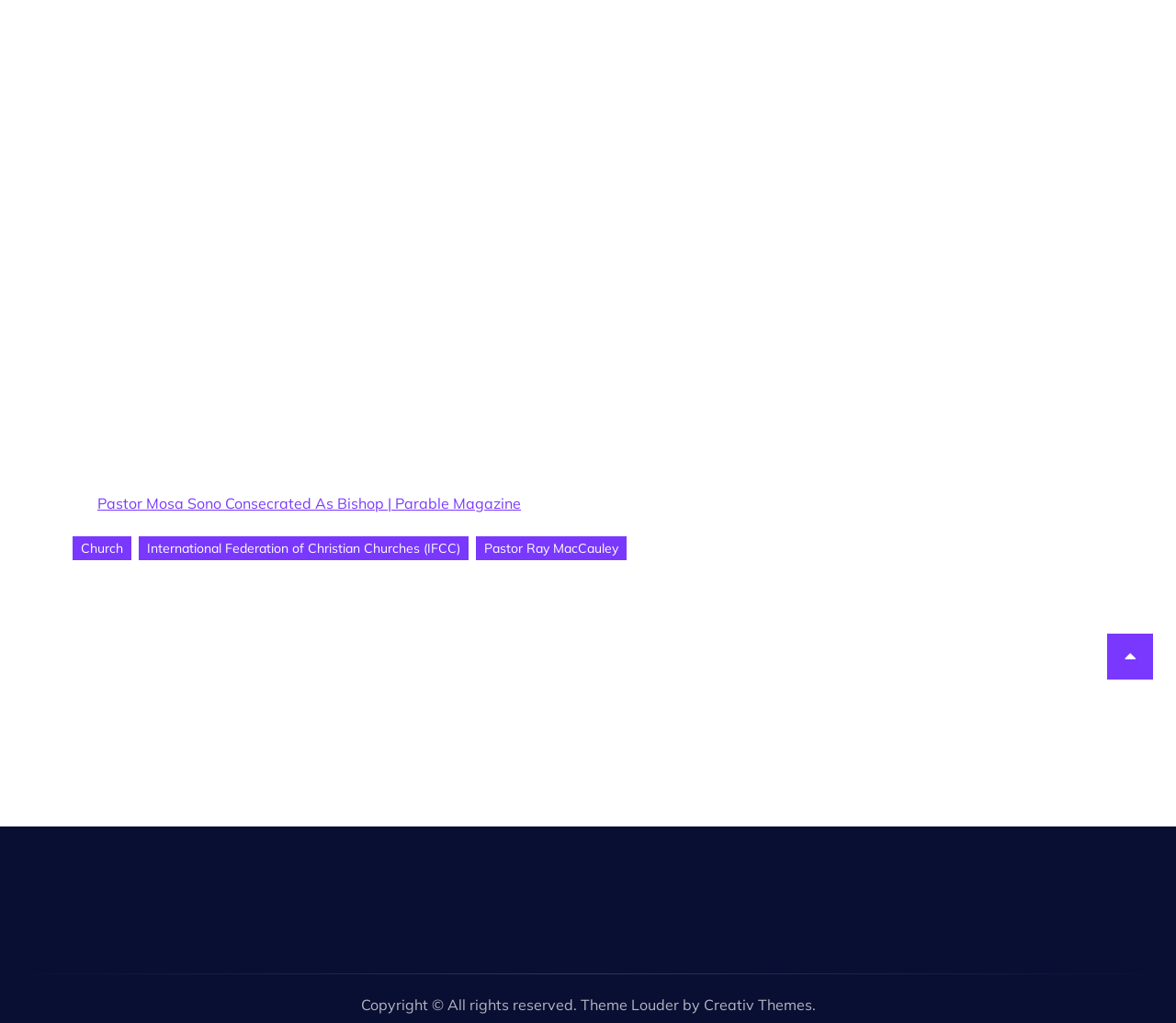From the element description About us | Rhema West, predict the bounding box coordinates of the UI element. The coordinates must be specified in the format (top-left x, top-left y, bottom-right x, bottom-right y) and should be within the 0 to 1 range.

[0.086, 0.666, 0.337, 0.692]